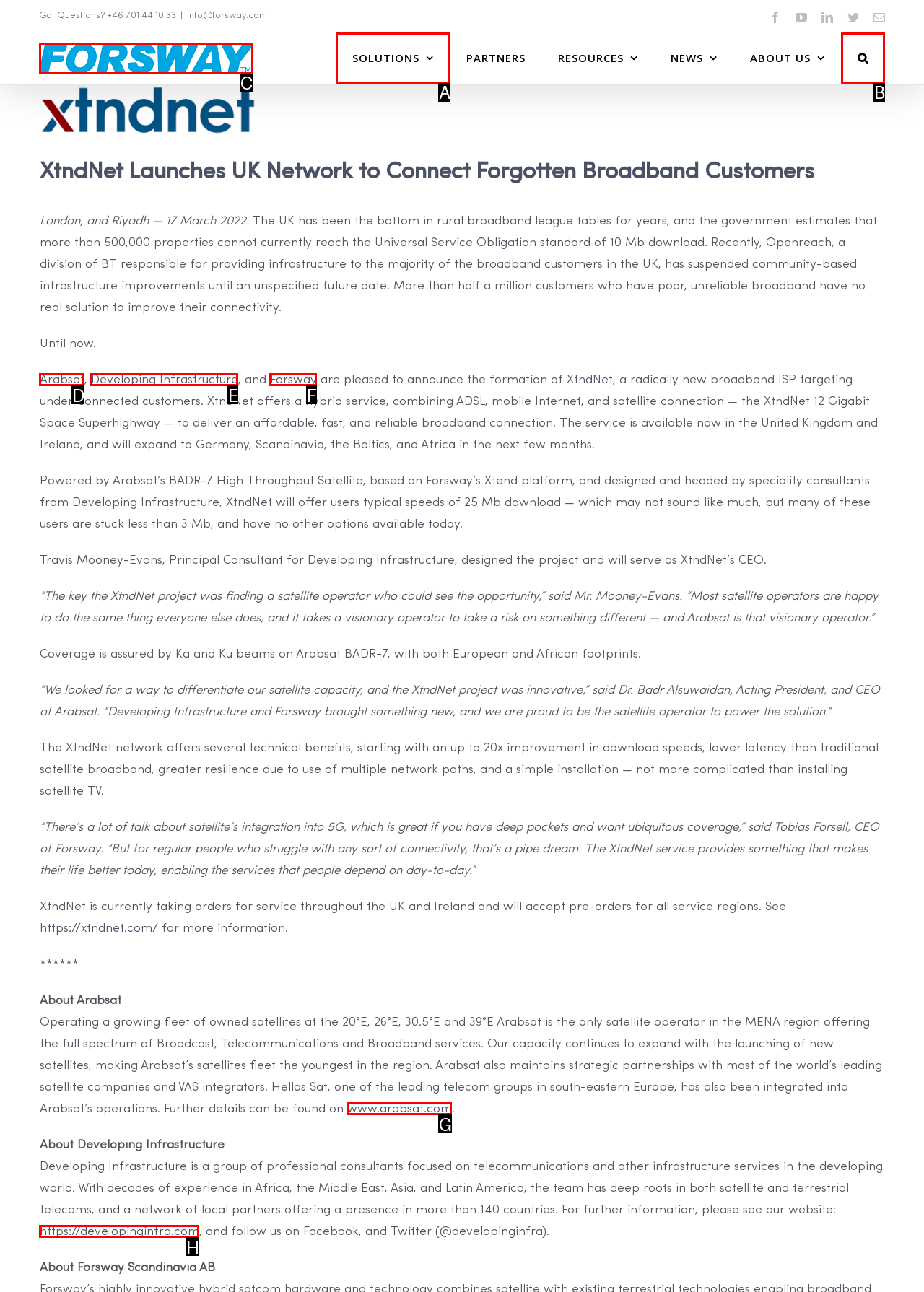Find the HTML element that suits the description: Arabsat
Indicate your answer with the letter of the matching option from the choices provided.

D